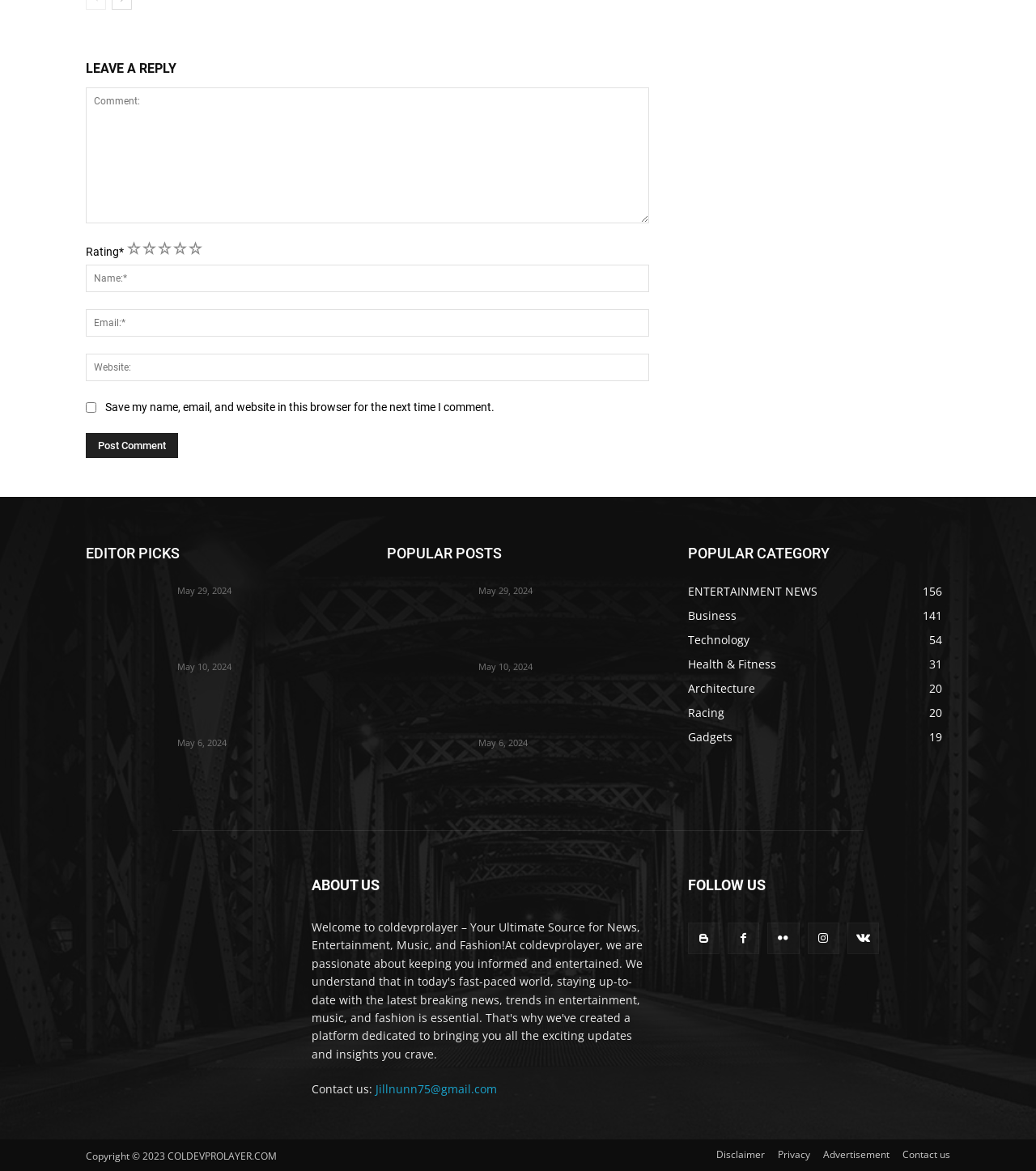Find the bounding box coordinates of the element I should click to carry out the following instruction: "Enter your name".

[0.083, 0.226, 0.627, 0.25]